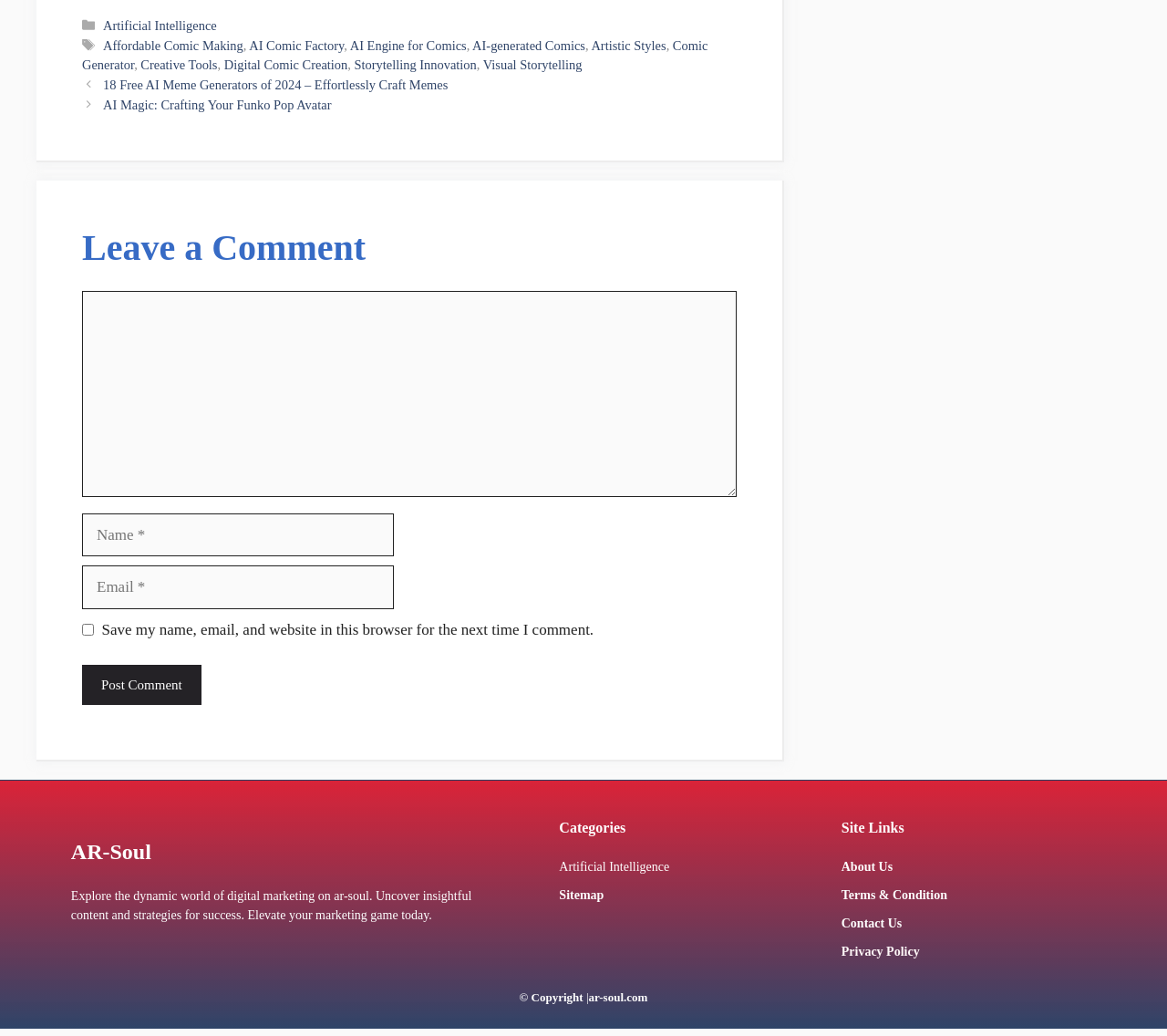Using the provided description sitemap, find the bounding box coordinates for the UI element. Provide the coordinates in (top-left x, top-left y, bottom-right x, bottom-right y) format, ensuring all values are between 0 and 1.

[0.479, 0.858, 0.517, 0.871]